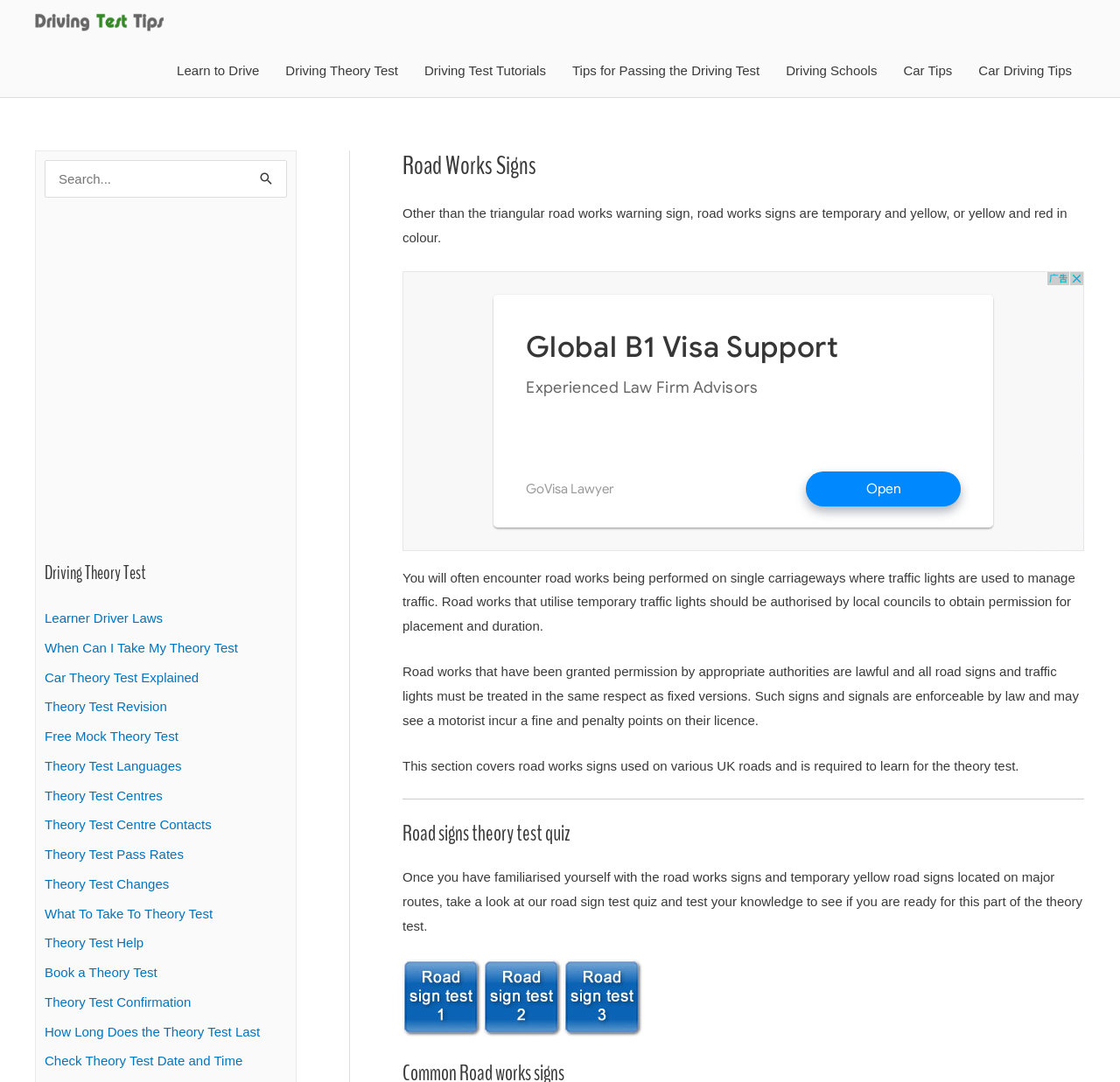Please identify the bounding box coordinates of the element I should click to complete this instruction: 'Book a theory test'. The coordinates should be given as four float numbers between 0 and 1, like this: [left, top, right, bottom].

[0.04, 0.892, 0.14, 0.905]